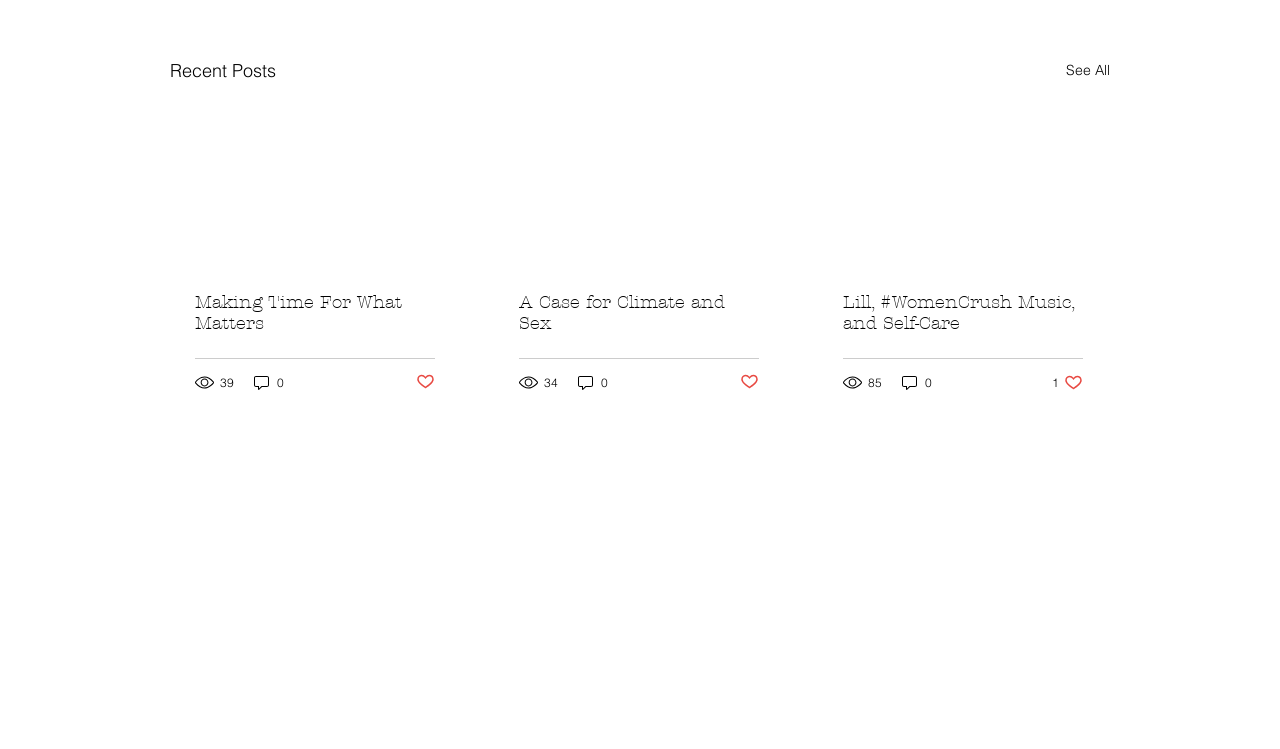Examine the screenshot and answer the question in as much detail as possible: How many comments does the first article have?

The first article is located at the top-left of the webpage, and its comment count is '0 comments', which can be found by looking at the link element with the text '0 comments'.